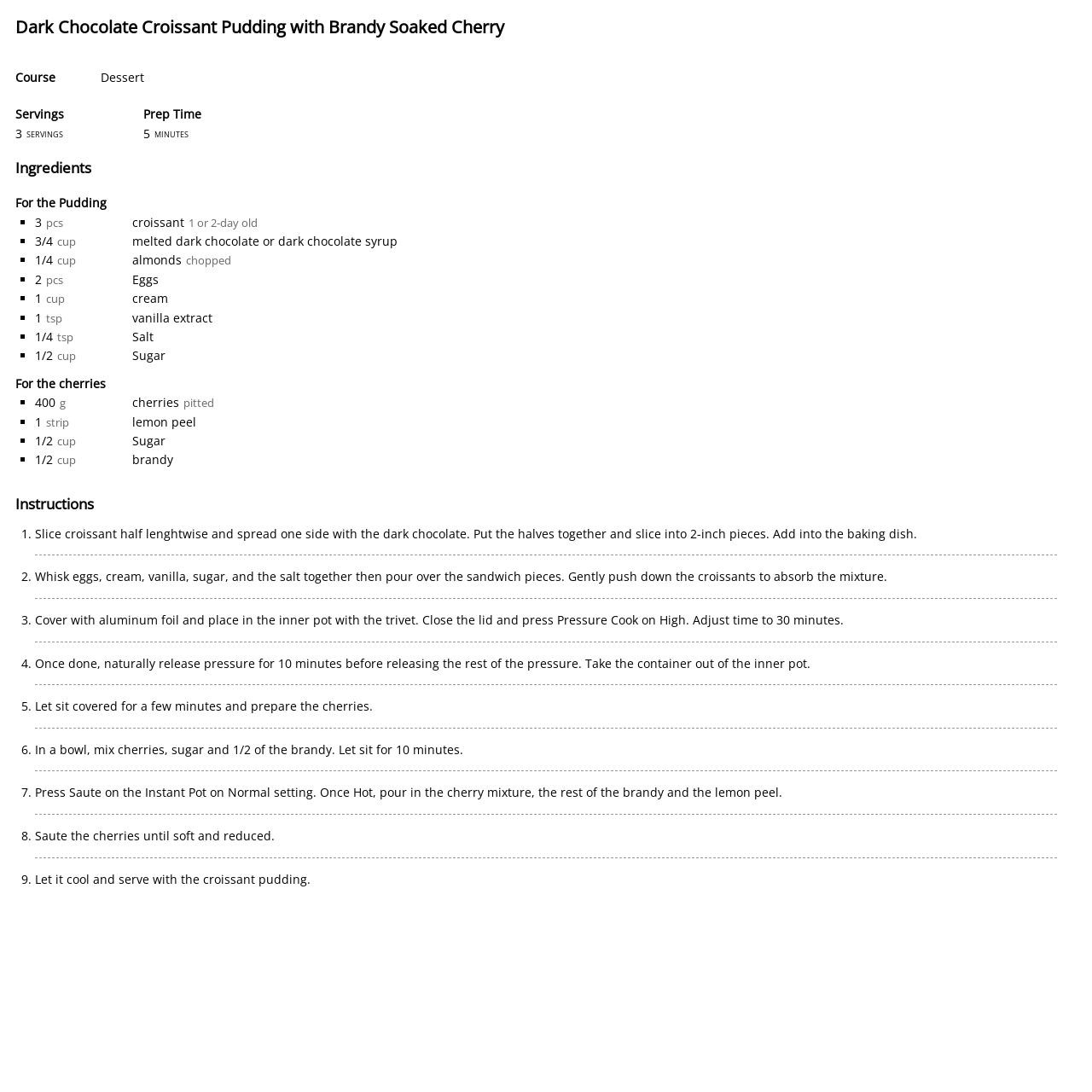What is the cooking time for the recipe?
Based on the image, provide your answer in one word or phrase.

30 minutes